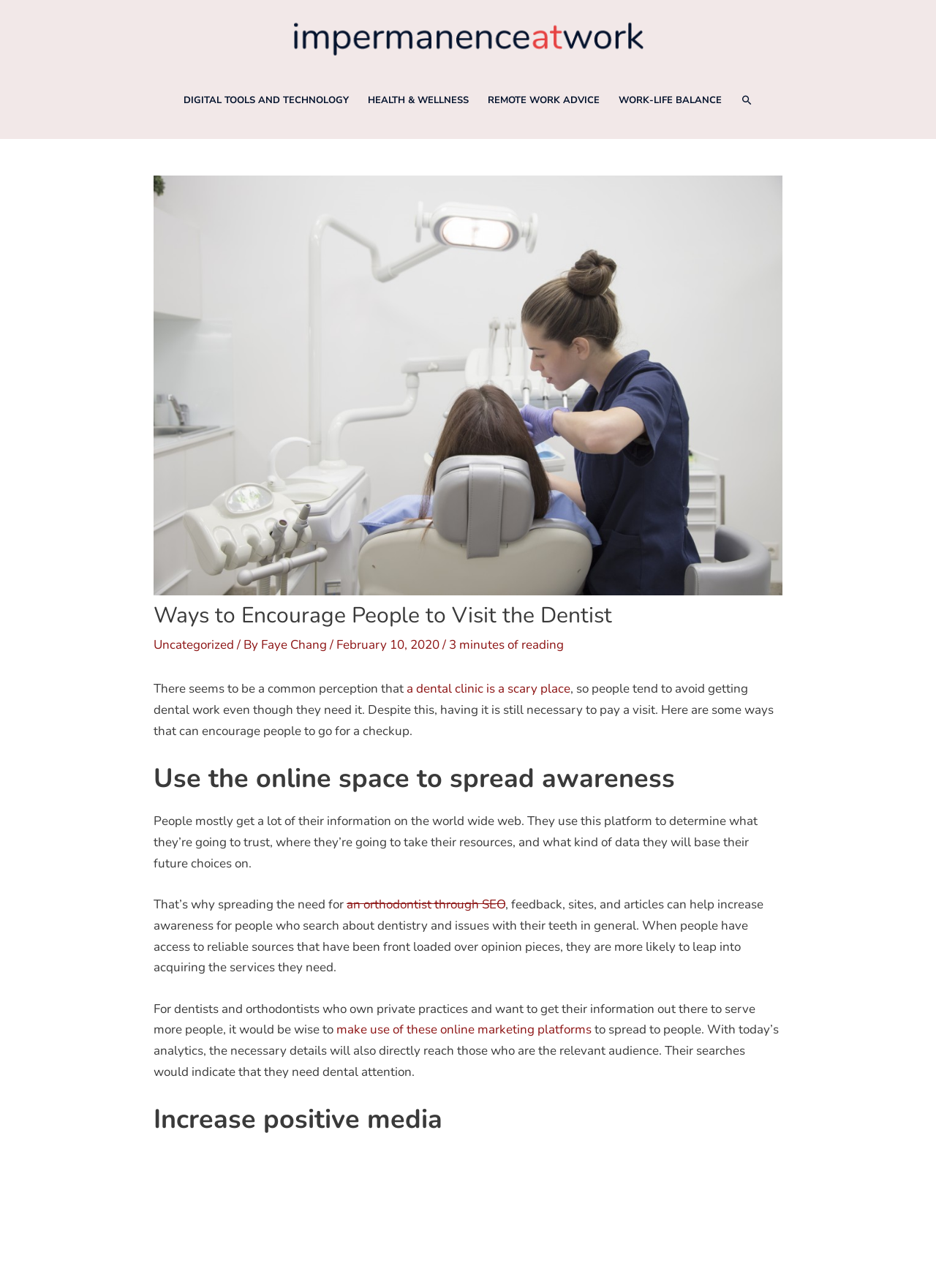Identify the bounding box coordinates for the element you need to click to achieve the following task: "Learn more about an orthodontist through SEO". Provide the bounding box coordinates as four float numbers between 0 and 1, in the form [left, top, right, bottom].

[0.37, 0.695, 0.54, 0.709]